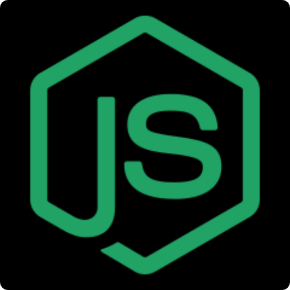What architecture does Node.js use?
Based on the visual details in the image, please answer the question thoroughly.

According to the caption, Node.js is often associated with modern web development due to its use of non-blocking, event-driven architecture, which is a key characteristic of the runtime environment.